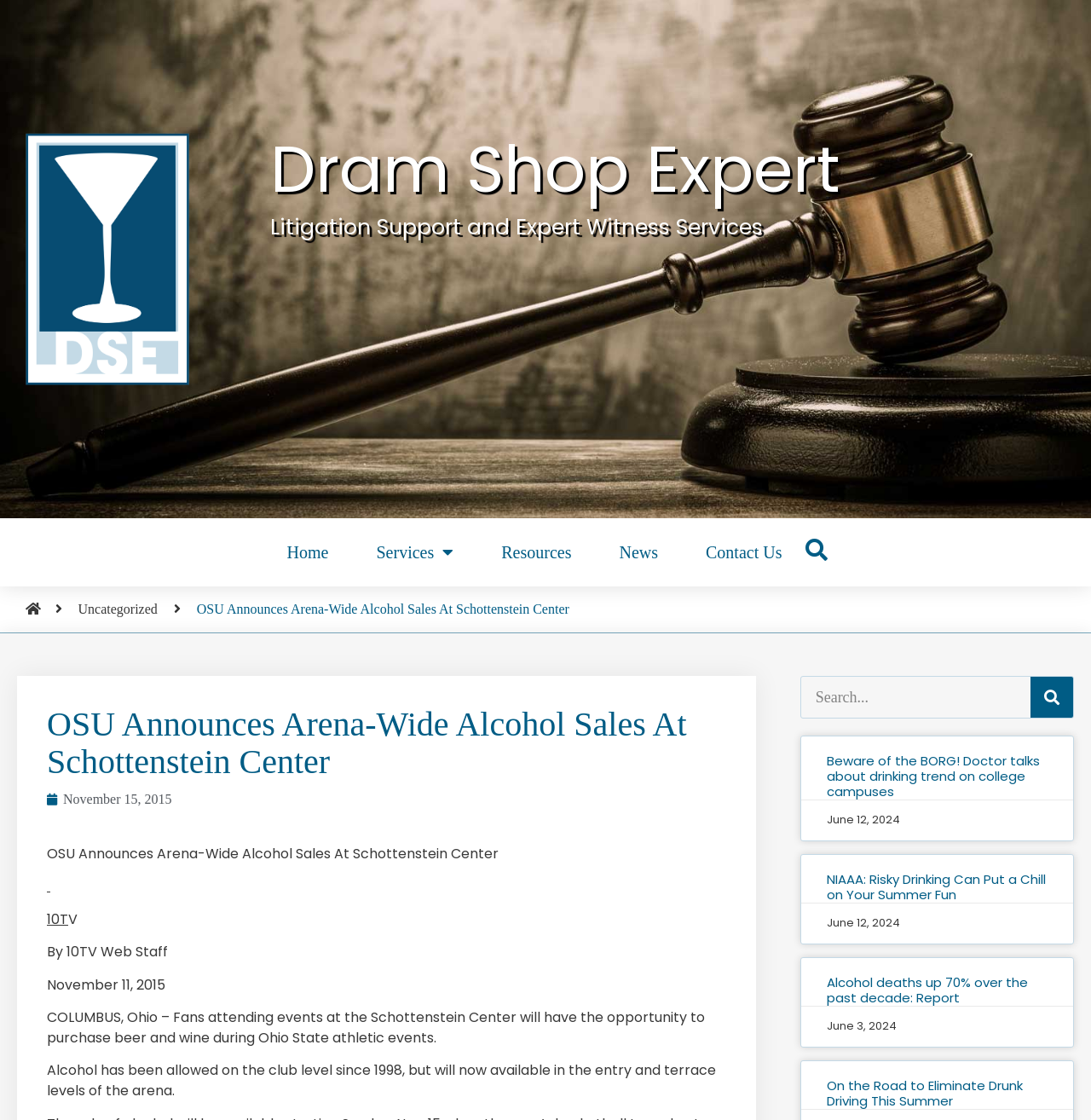Your task is to find and give the main heading text of the webpage.

Dram Shop Expert